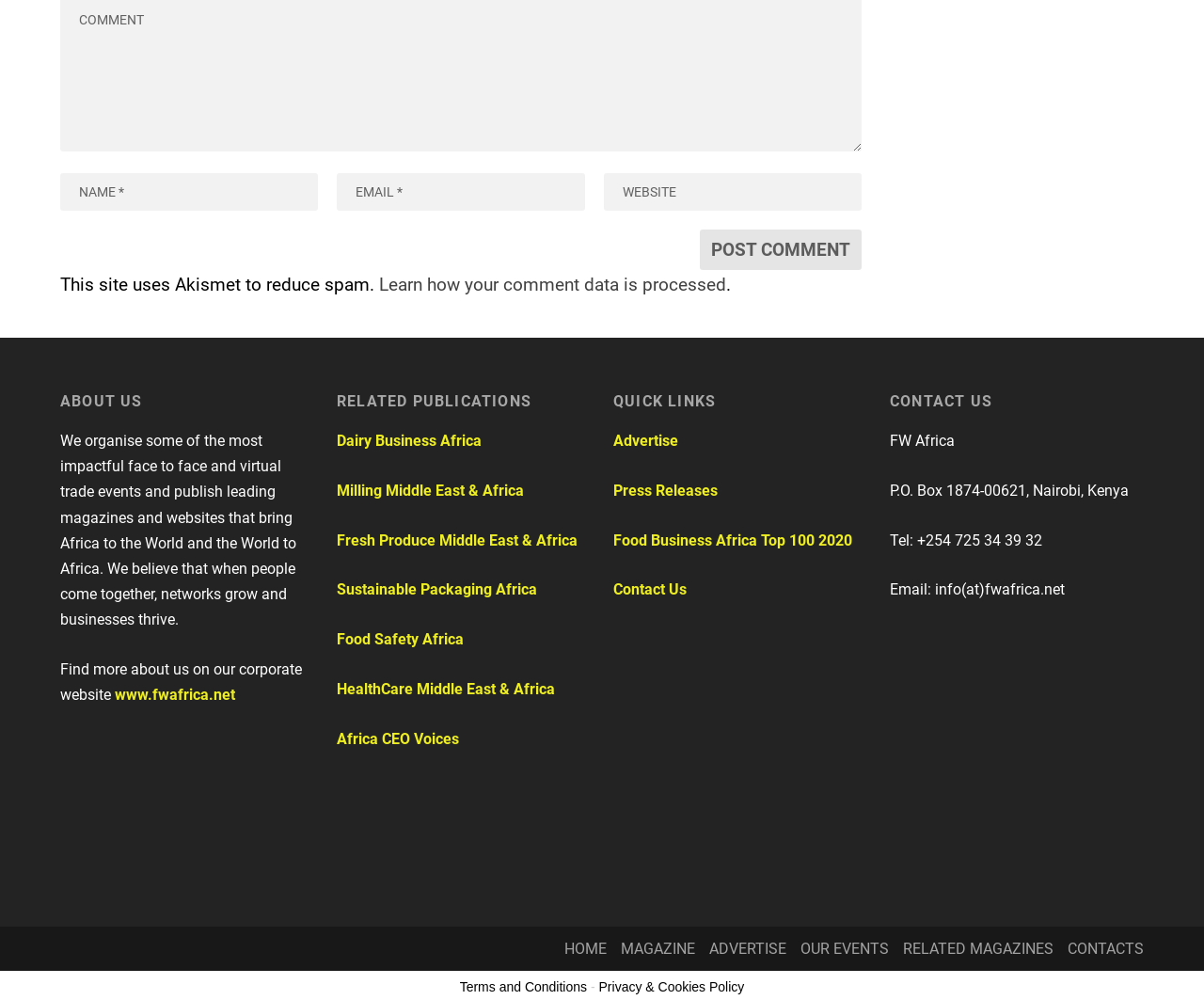Determine the bounding box for the HTML element described here: "Privacy & Cookies Policy". The coordinates should be given as [left, top, right, bottom] with each number being a float between 0 and 1.

[0.497, 0.977, 0.618, 0.992]